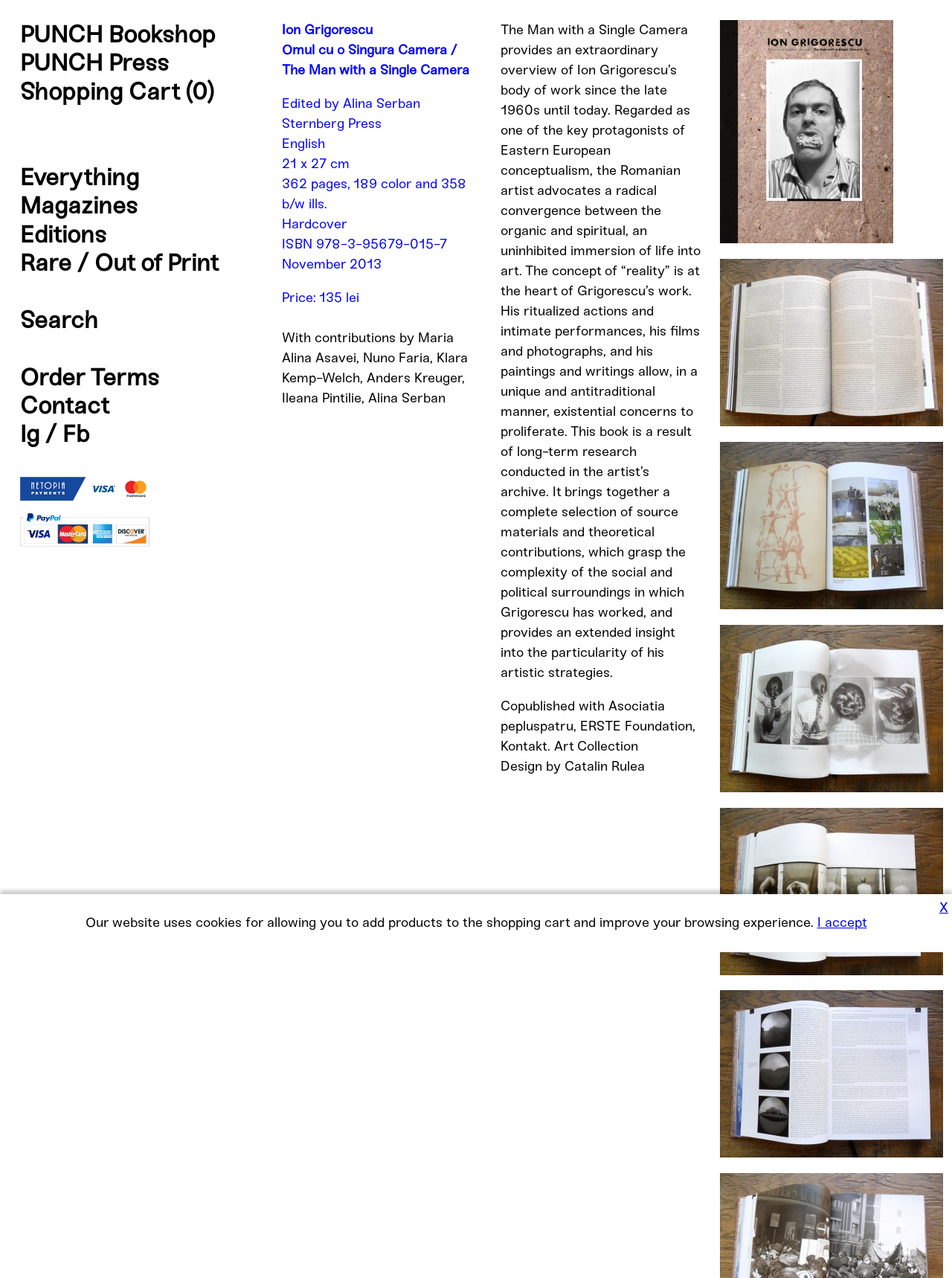What is the price of the book?
Refer to the image and provide a detailed answer to the question.

I found the answer by looking at the book details section, where there are several lines of text describing the book. One of the lines says 'Price: 135 lei', which indicates the price of the book.